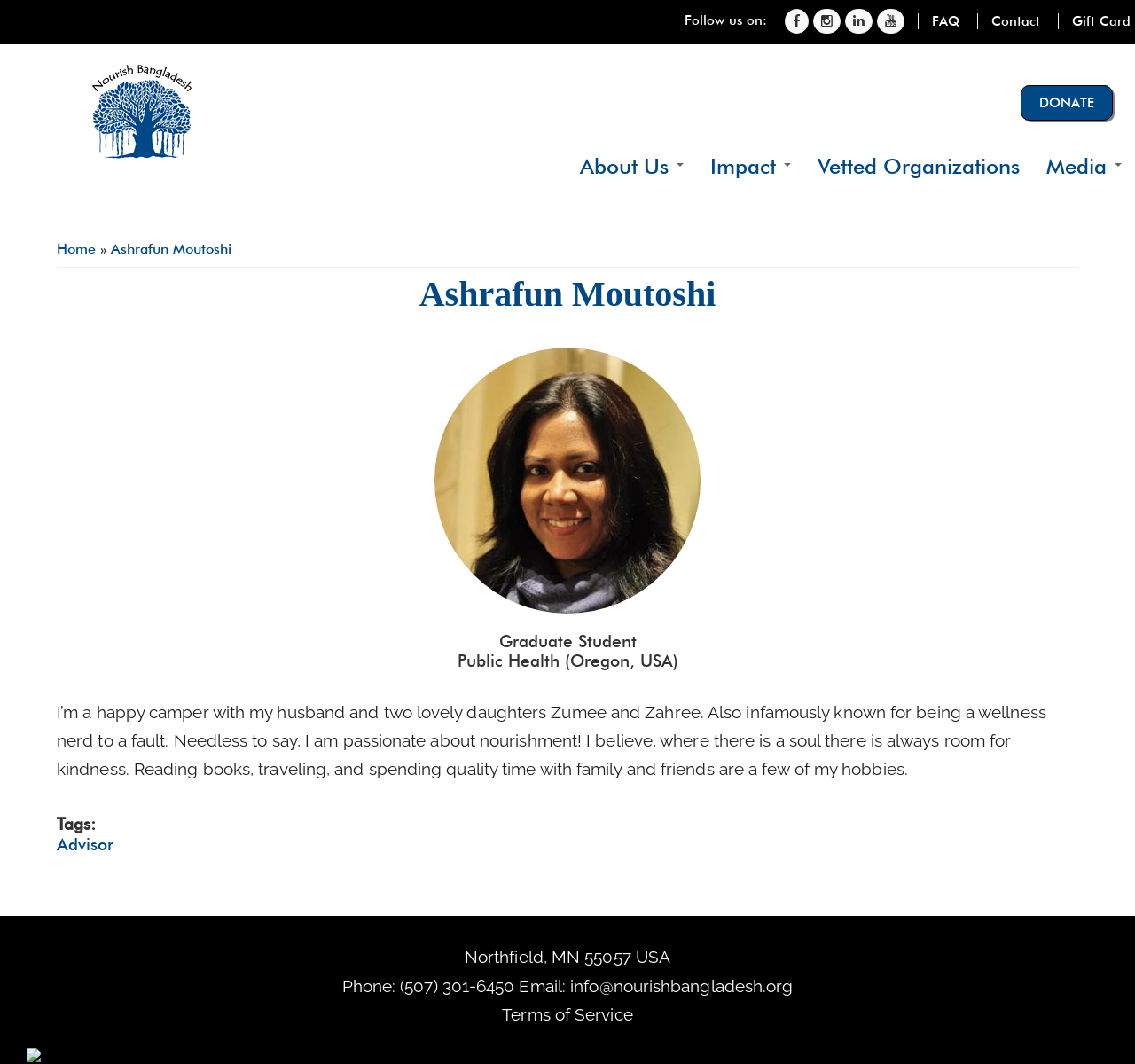Identify the bounding box coordinates for the region of the element that should be clicked to carry out the instruction: "Follow us on social media". The bounding box coordinates should be four float numbers between 0 and 1, i.e., [left, top, right, bottom].

[0.691, 0.008, 0.712, 0.032]